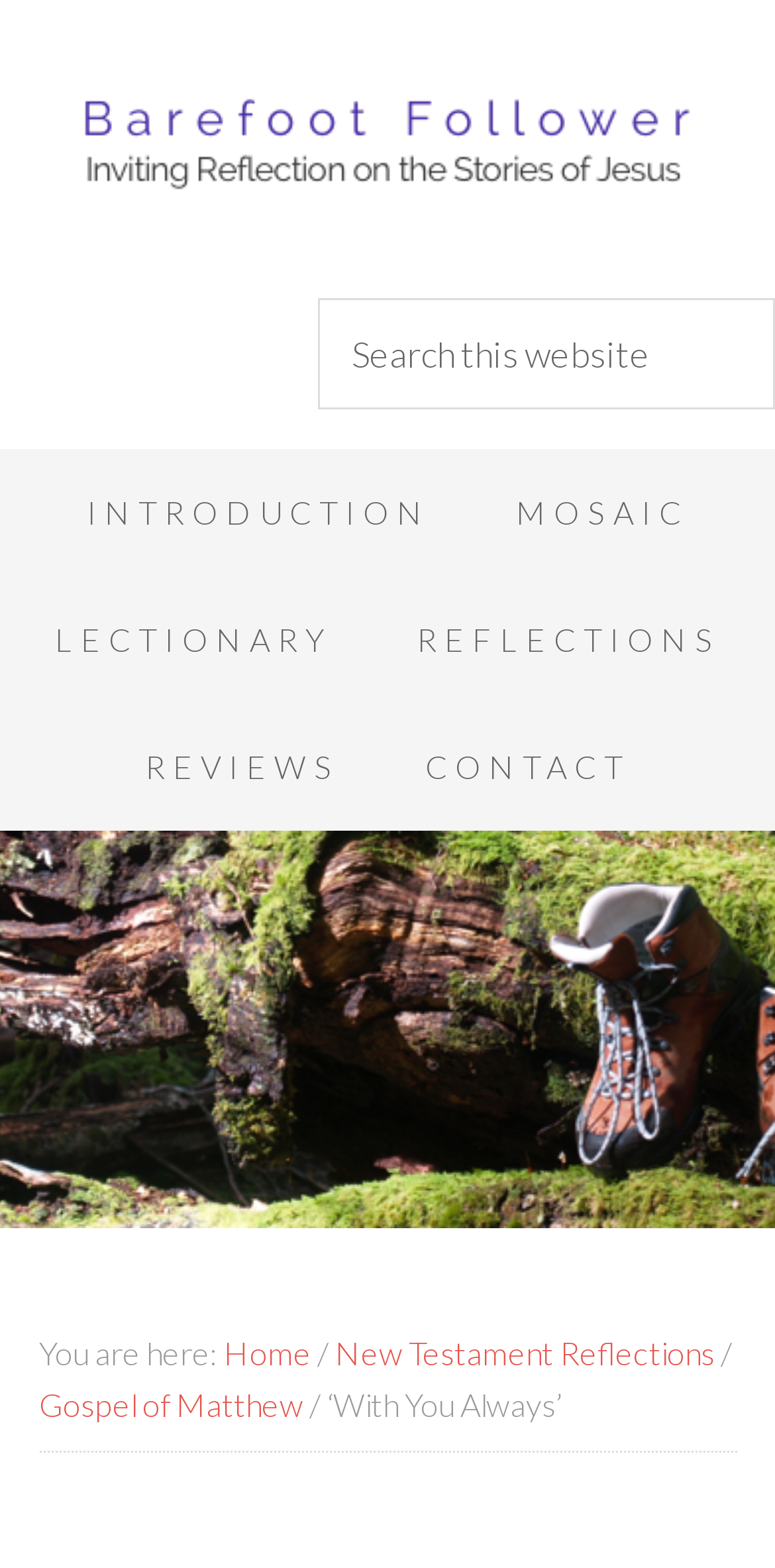Give a complete and precise description of the webpage's appearance.

The webpage is titled "With You Always" and appears to be a religious or spiritual website. At the top, there is a link to "Barefoot Follower" on the left side, and a search bar on the right side, accompanied by a "Search" button. 

Below the search bar, there is a main navigation menu with five links: "INTRODUCTION", "MOSAIC", "LECTIONARY", "REFLECTIONS", and "REVIEWS". These links are arranged horizontally, with "INTRODUCTION" on the left and "REVIEWS" on the right.

Further down, there is a secondary navigation menu with a "You are here:" label, followed by a series of links and breadcrumb separators. The links include "Home", "New Testament Reflections", and "Gospel of Matthew", which suggest that the website contains religious texts or reflections. The breadcrumb separators are denoted by a "/" symbol.

The webpage has a total of seven links in the main navigation menu and five links in the secondary navigation menu. There is no prominent image on the page, but the layout is organized and easy to navigate.